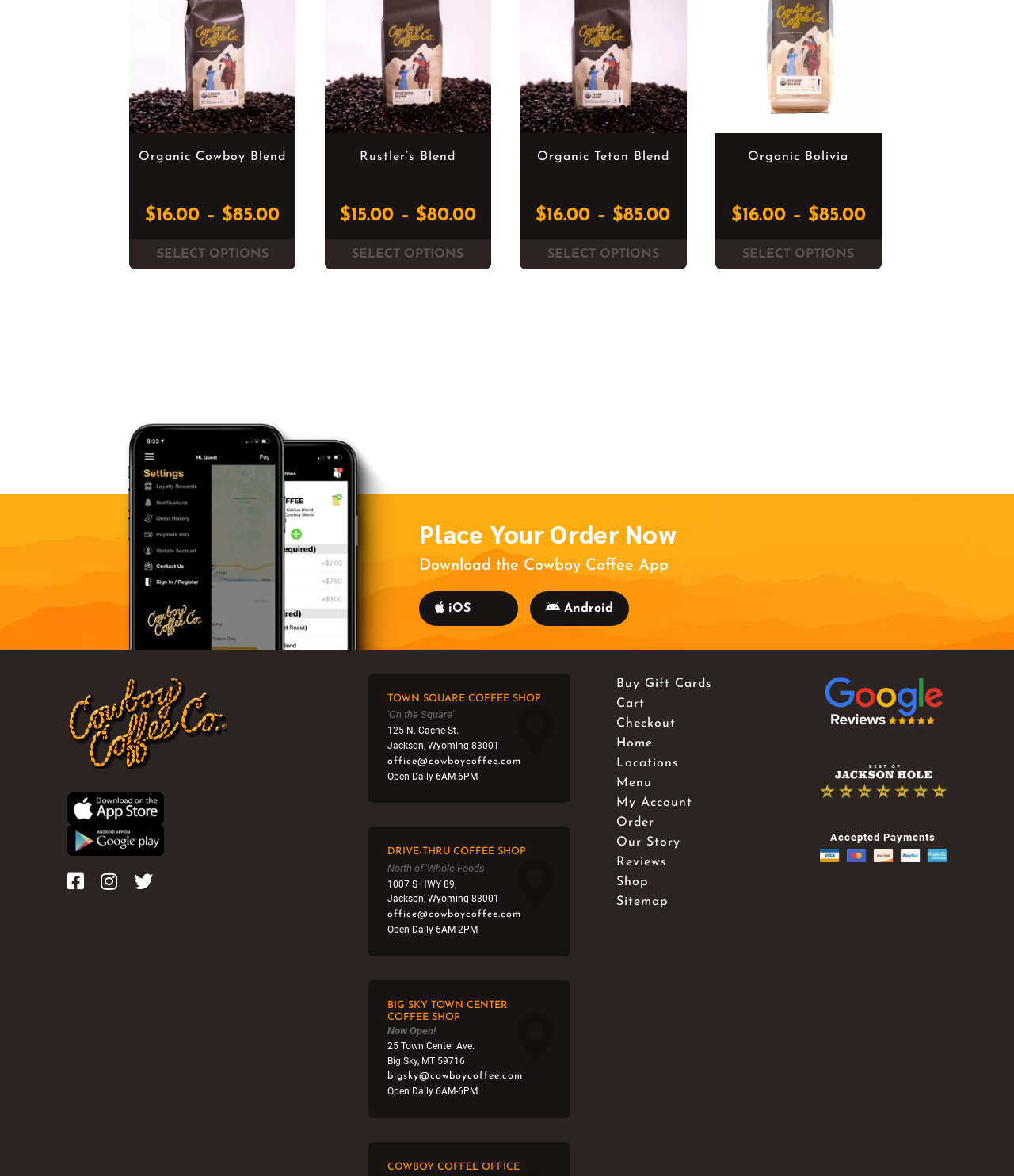Find the bounding box coordinates for the HTML element specified by: "alt="Apple App Store Logo"".

[0.066, 0.674, 0.17, 0.701]